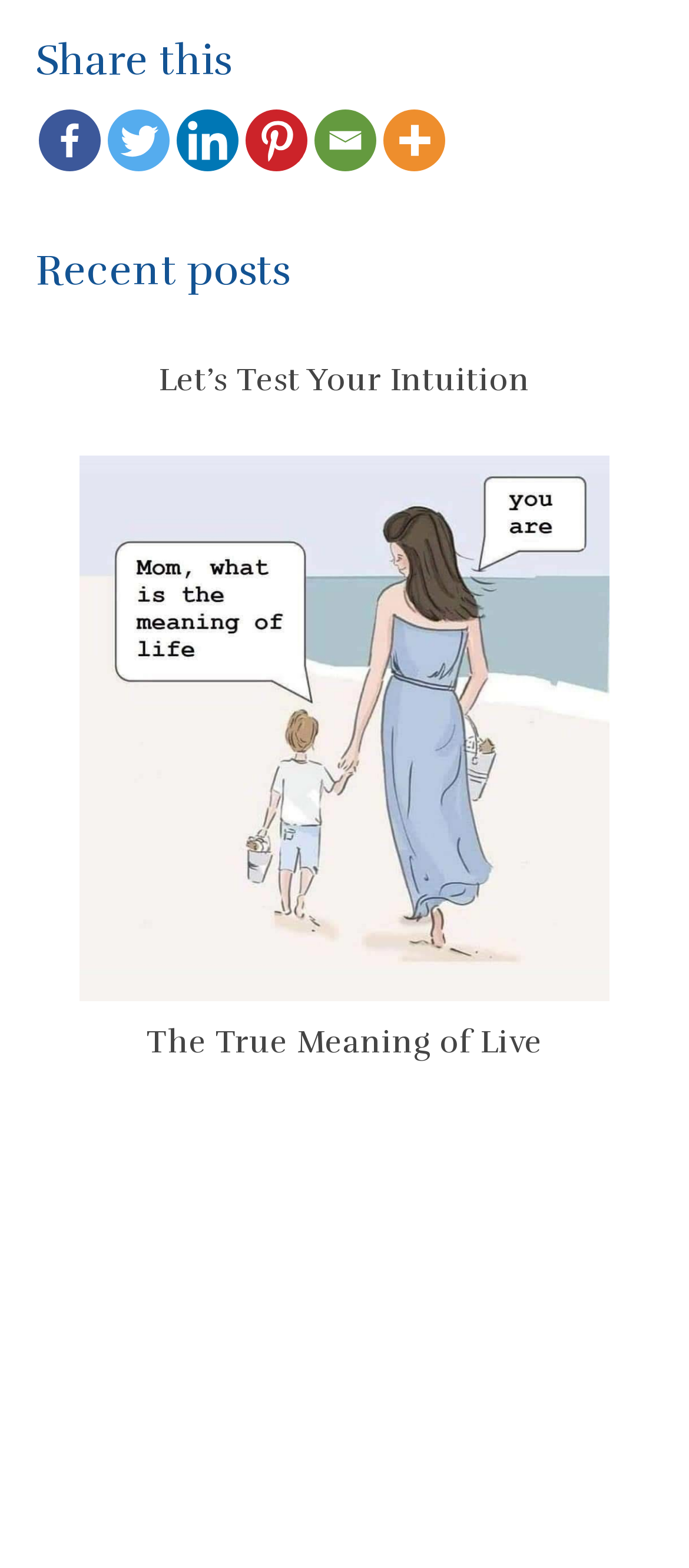Determine the bounding box coordinates for the UI element described. Format the coordinates as (top-left x, top-left y, bottom-right x, bottom-right y) and ensure all values are between 0 and 1. Element description: title="What are Guardian Angels?"

[0.115, 0.87, 0.885, 0.891]